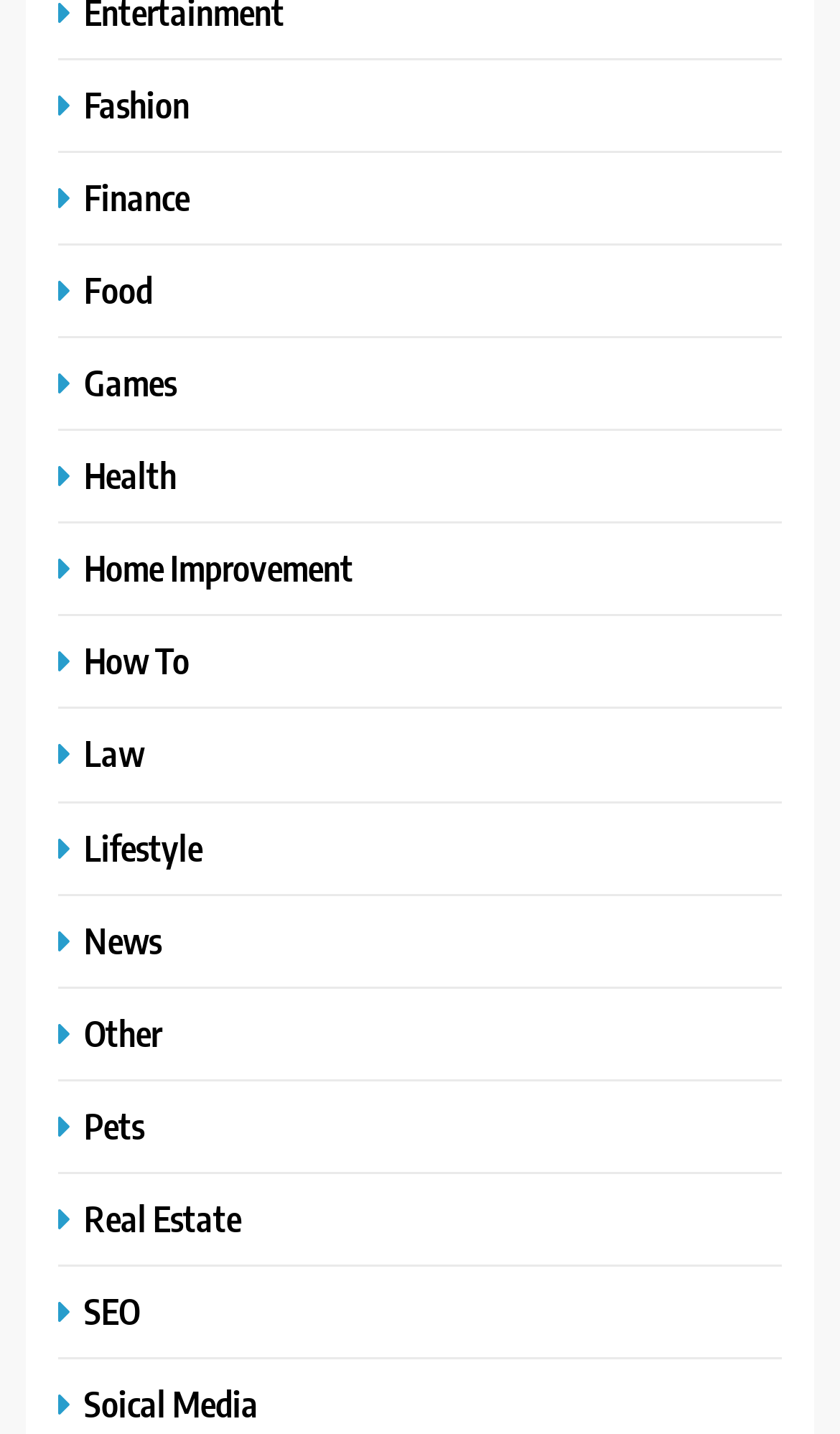Using details from the image, please answer the following question comprehensively:
Is there a category for 'Travel'?

I searched through the list of categories starting with '' and did not find a category named 'Travel'.